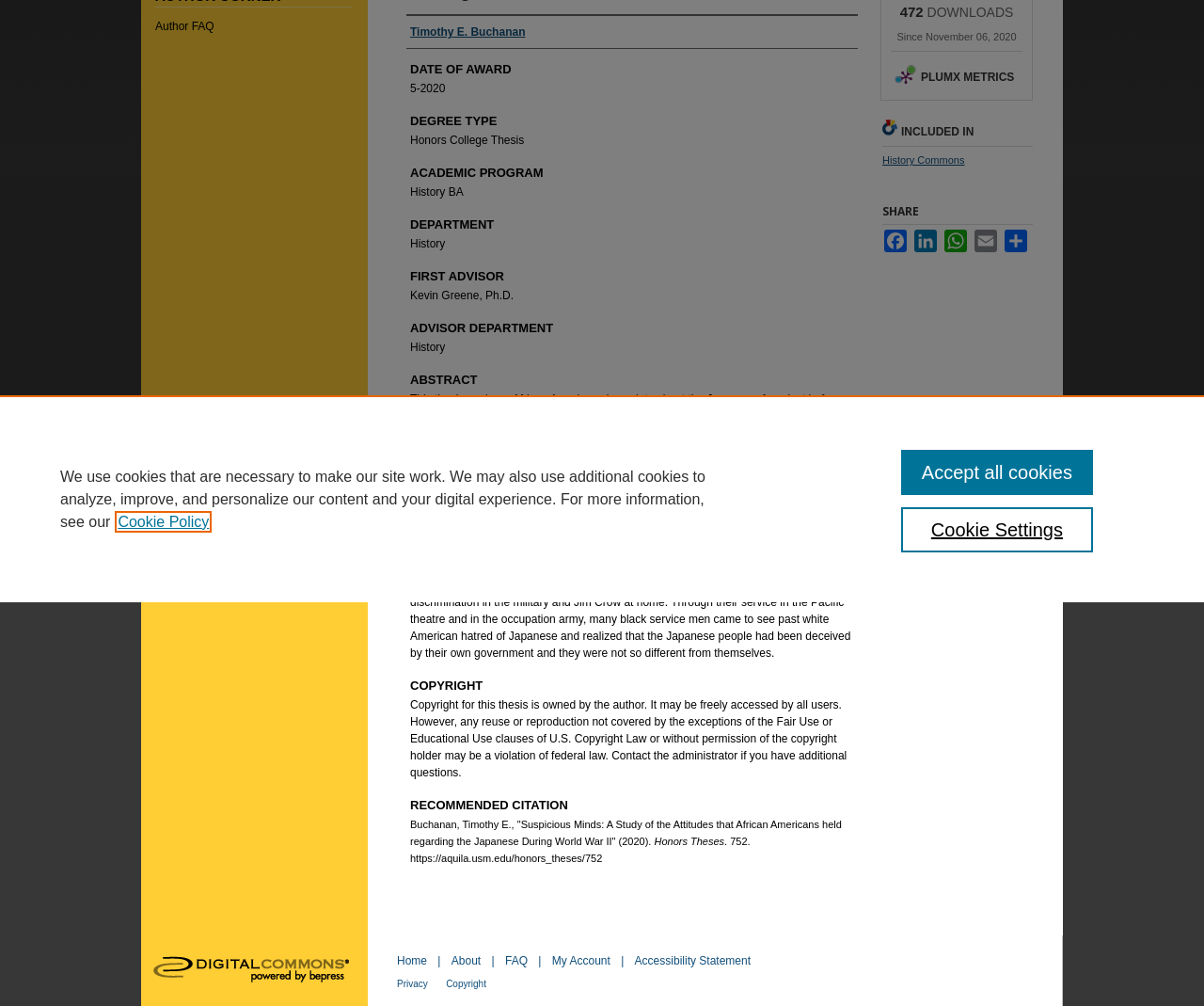Locate the UI element that matches the description Accessibility Statement in the webpage screenshot. Return the bounding box coordinates in the format (top-left x, top-left y, bottom-right x, bottom-right y), with values ranging from 0 to 1.

[0.527, 0.949, 0.623, 0.962]